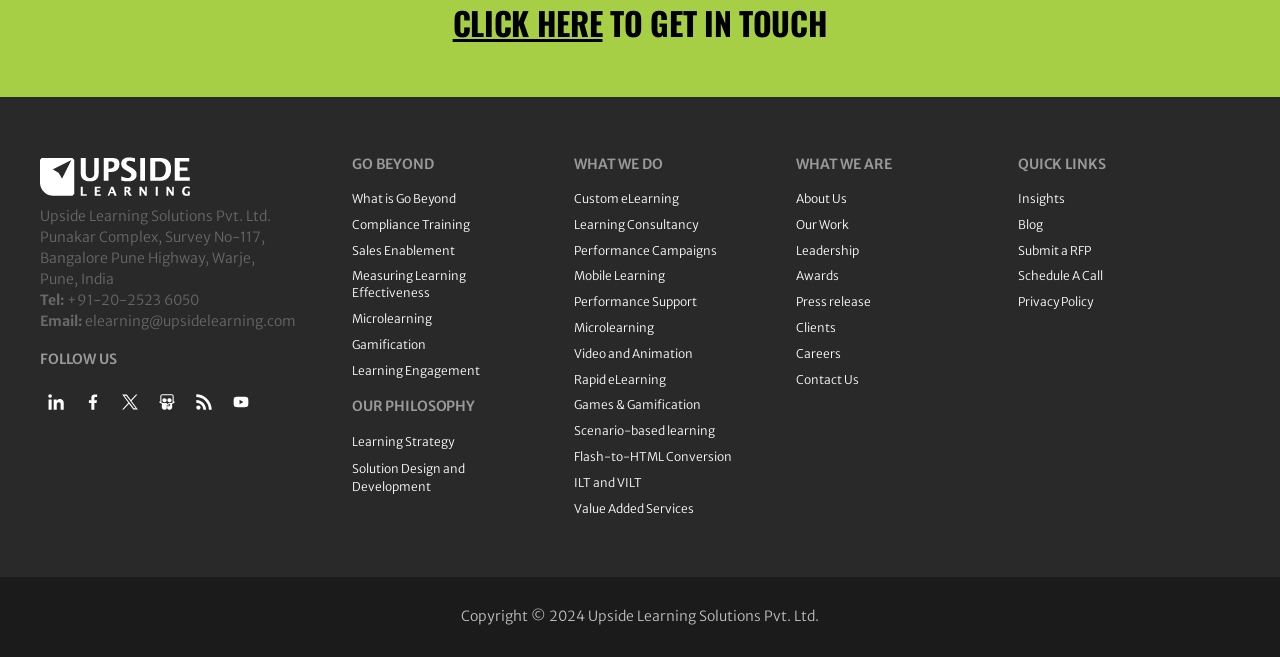Using the element description Printer-Friendly Version, predict the bounding box coordinates for the UI element. Provide the coordinates in (top-left x, top-left y, bottom-right x, bottom-right y) format with values ranging from 0 to 1.

None